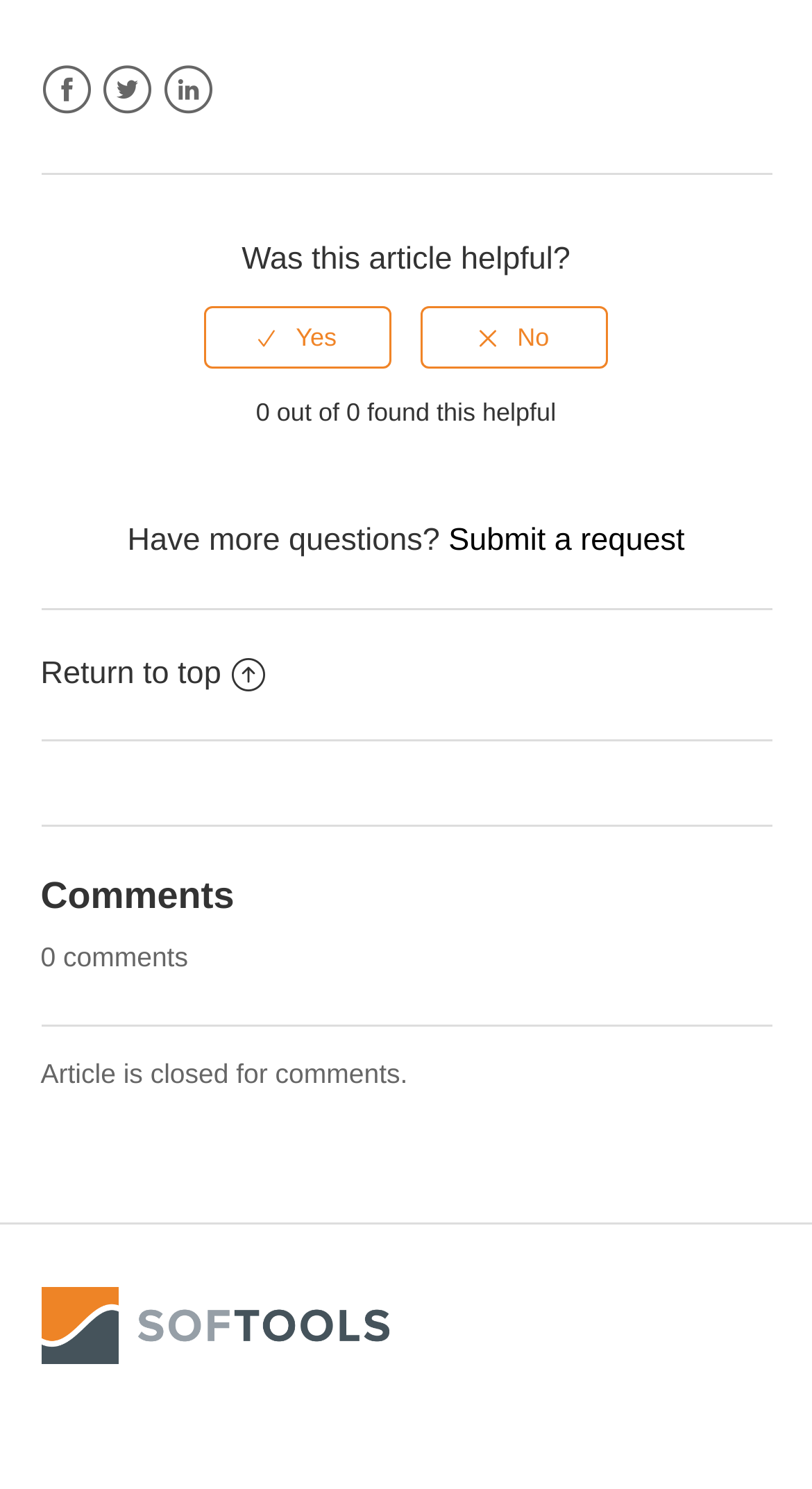Please identify the bounding box coordinates of the element on the webpage that should be clicked to follow this instruction: "Click on Facebook". The bounding box coordinates should be given as four float numbers between 0 and 1, formatted as [left, top, right, bottom].

[0.05, 0.043, 0.114, 0.078]